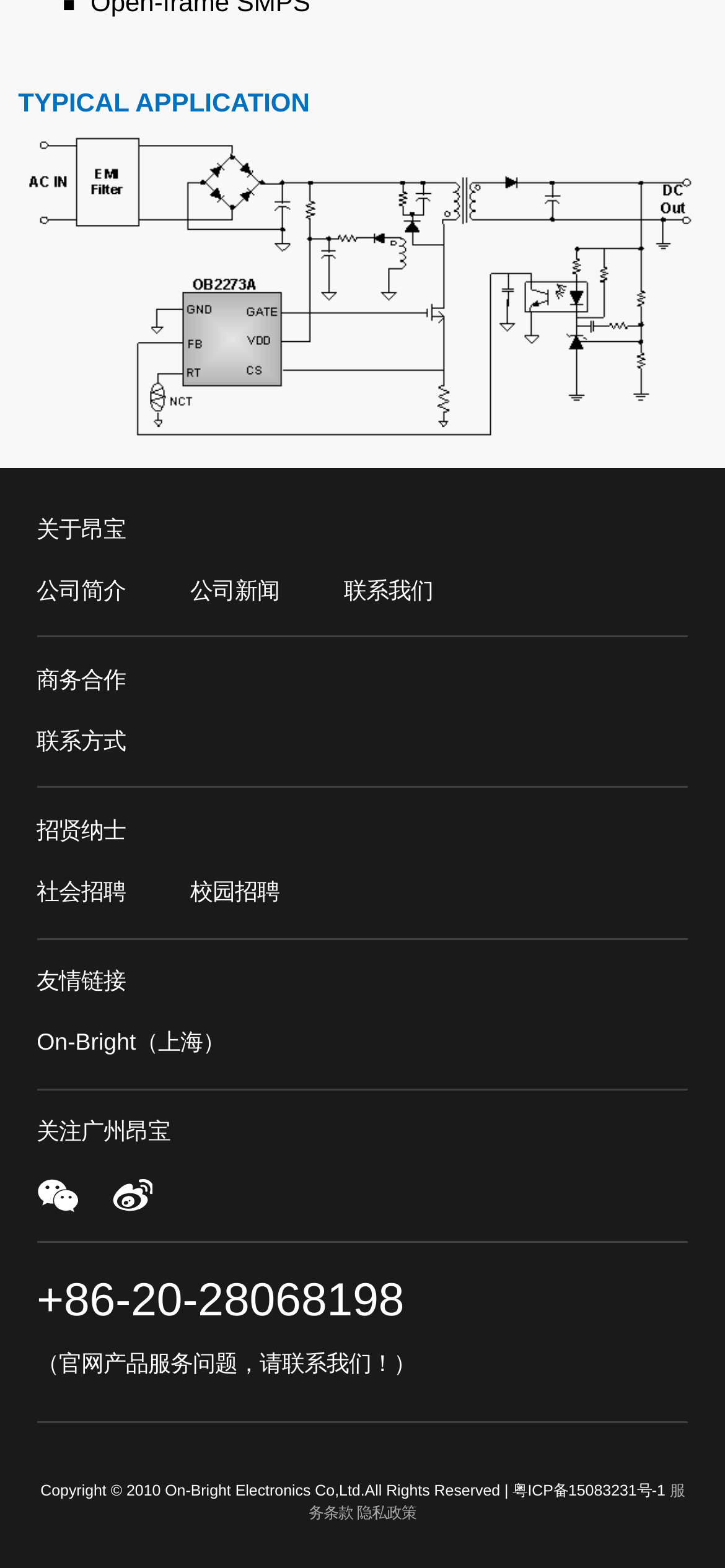Identify the bounding box coordinates for the region to click in order to carry out this instruction: "Check Copyright information". Provide the coordinates using four float numbers between 0 and 1, formatted as [left, top, right, bottom].

[0.056, 0.944, 0.707, 0.956]